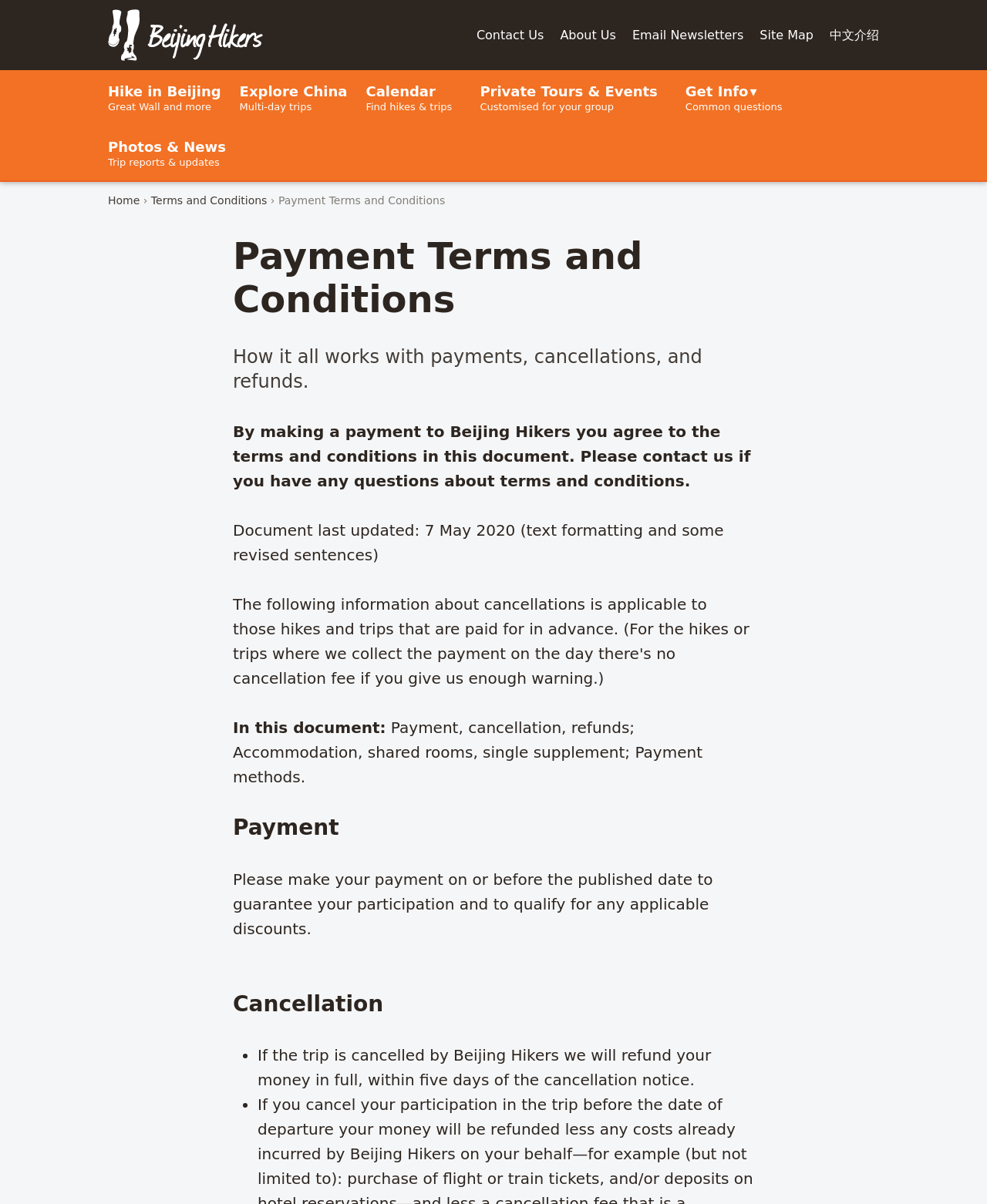Find and provide the bounding box coordinates for the UI element described with: "中文介绍".

[0.841, 0.019, 0.891, 0.039]